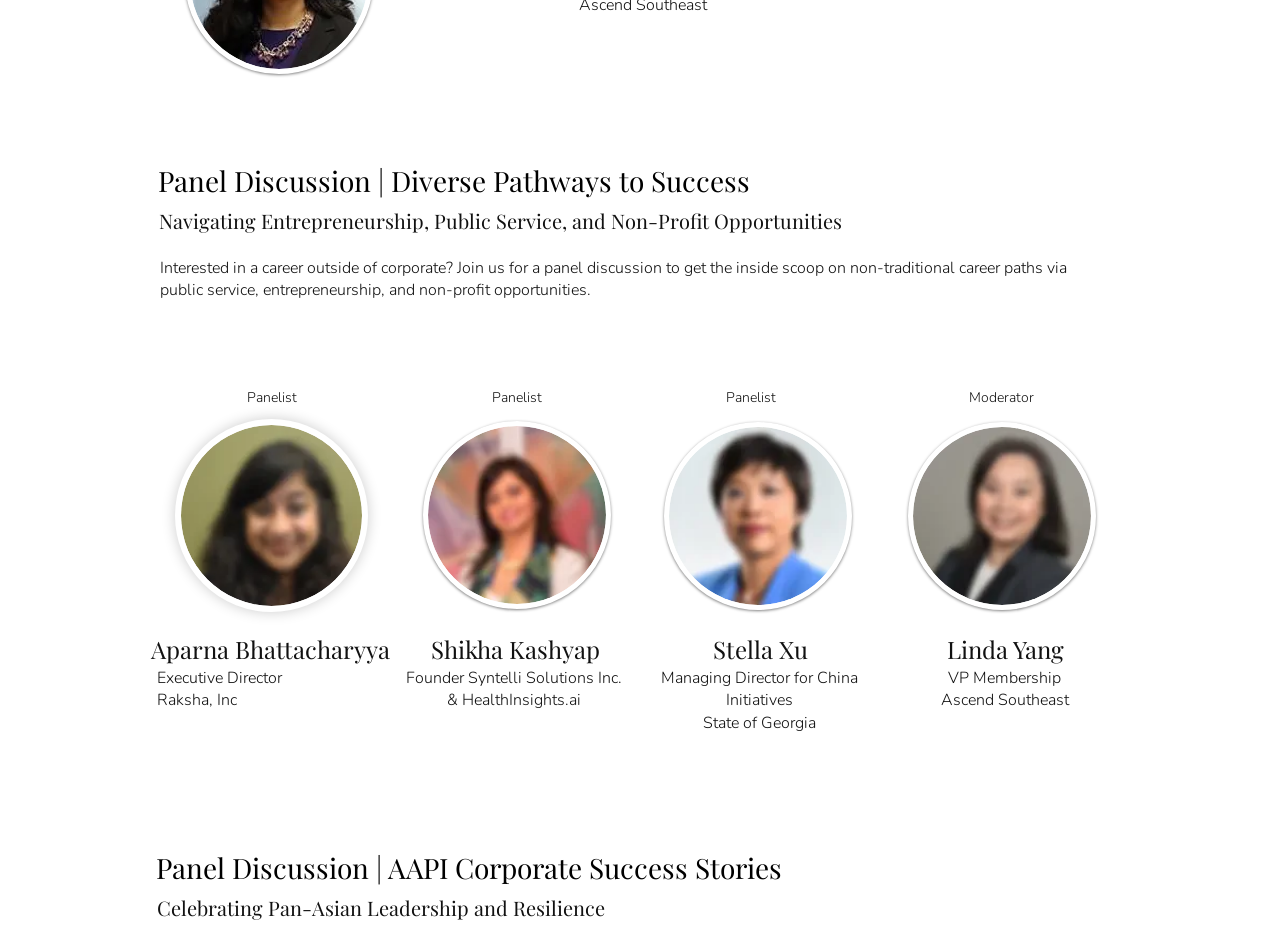Provide a one-word or one-phrase answer to the question:
What is the name of the organization where Shikha Kashyap is the Founder?

Syntelli Solutions Inc. & HealthInsights.ai